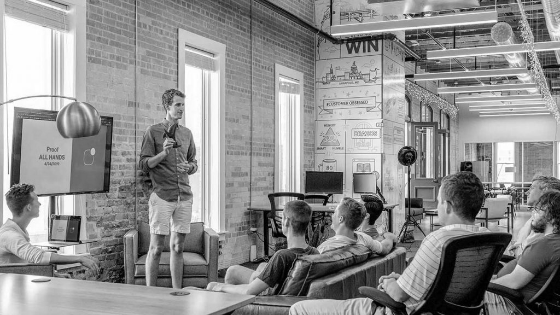Give an in-depth summary of the scene depicted in the image.

The image captures a dynamic presentation scene within a modern workspace, characterized by its open layout and vibrant atmosphere. A presenter stands confidently at the forefront, engaging an attentive audience seated in casual arrangements. The presenter is dressed in a relaxed outfit, which adds to the informal yet focused ambiance of the gathering. Behind him, a large screen displays a visual aid featuring a simple graphic, suggesting that the topic might relate to concepts of design or theory, such as "Proof" and the phrase "ALL THINGS." 

The environment is enhanced by industrial-style elements, such as exposed brick walls and abundant natural light filtering through large windows. Attendees are seated on comfortable sofas, indicating a collaborative and innovative space designed to encourage discussion and creativity. The presence of modern technological devices hints at a blend of traditional and contemporary learning methods, emphasizing the importance of engaging visuals in effective presentations. Overall, this image embodies a productive and inspiring setting for brainstorming and knowledge sharing.